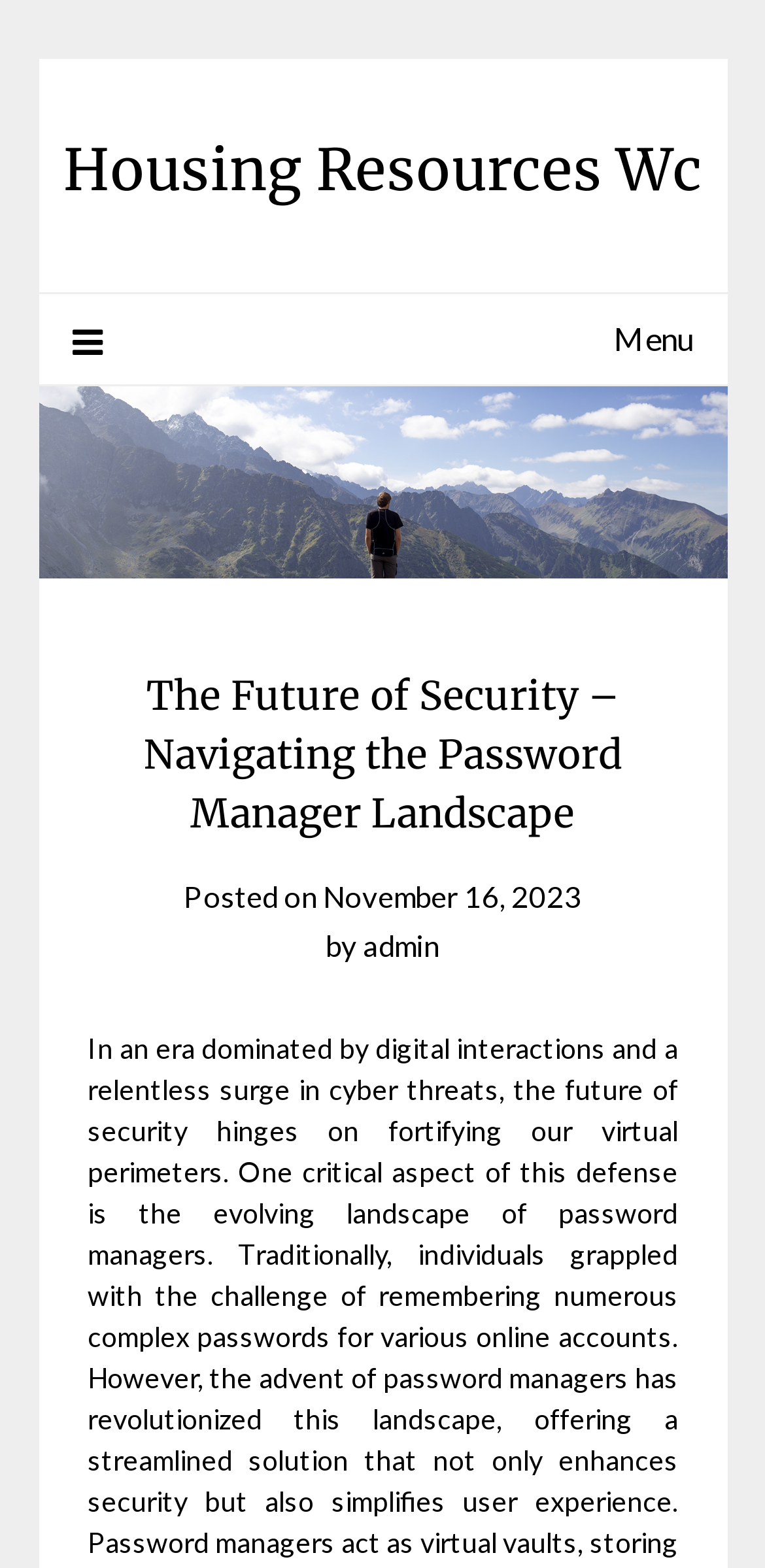Using the elements shown in the image, answer the question comprehensively: What is the logo of the website?

I found the logo of the website by looking at the image at the top of the page which has the text 'Housing Resources Wc'.